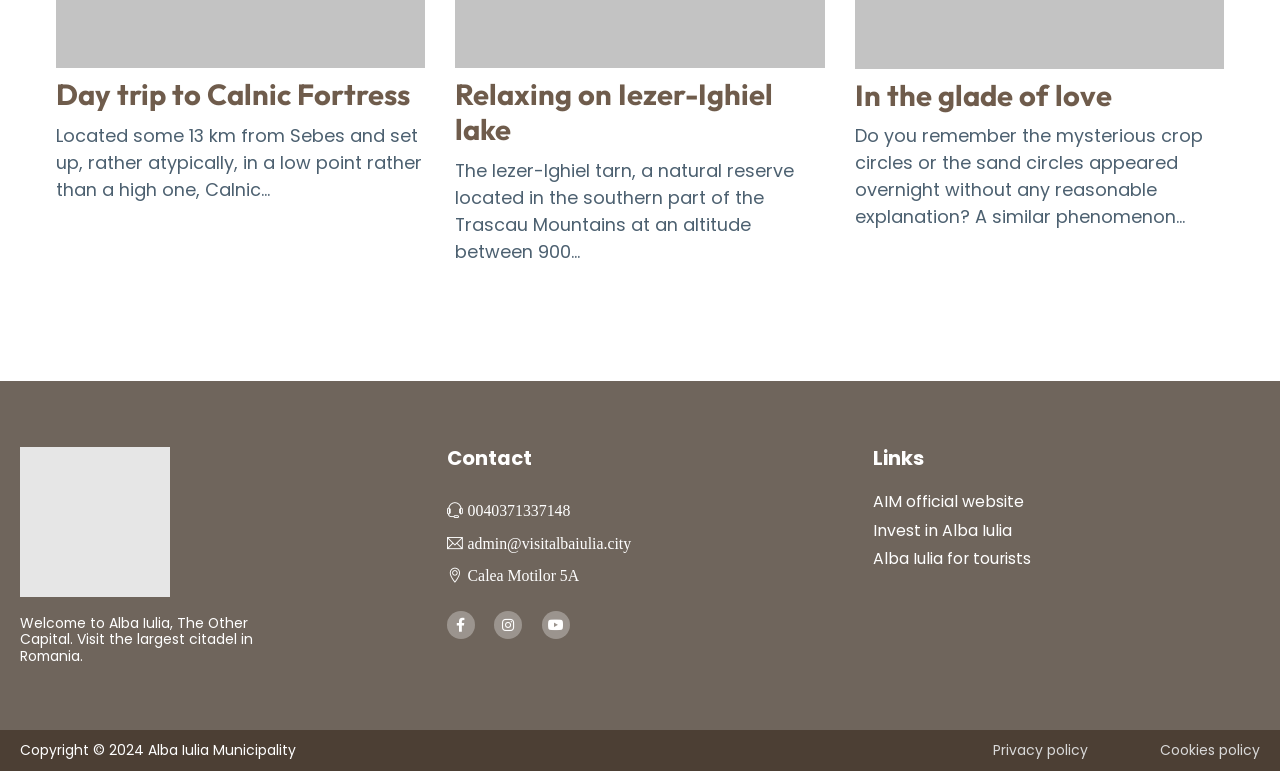Please identify the coordinates of the bounding box that should be clicked to fulfill this instruction: "Check the Privacy policy".

[0.75, 0.96, 0.85, 0.987]